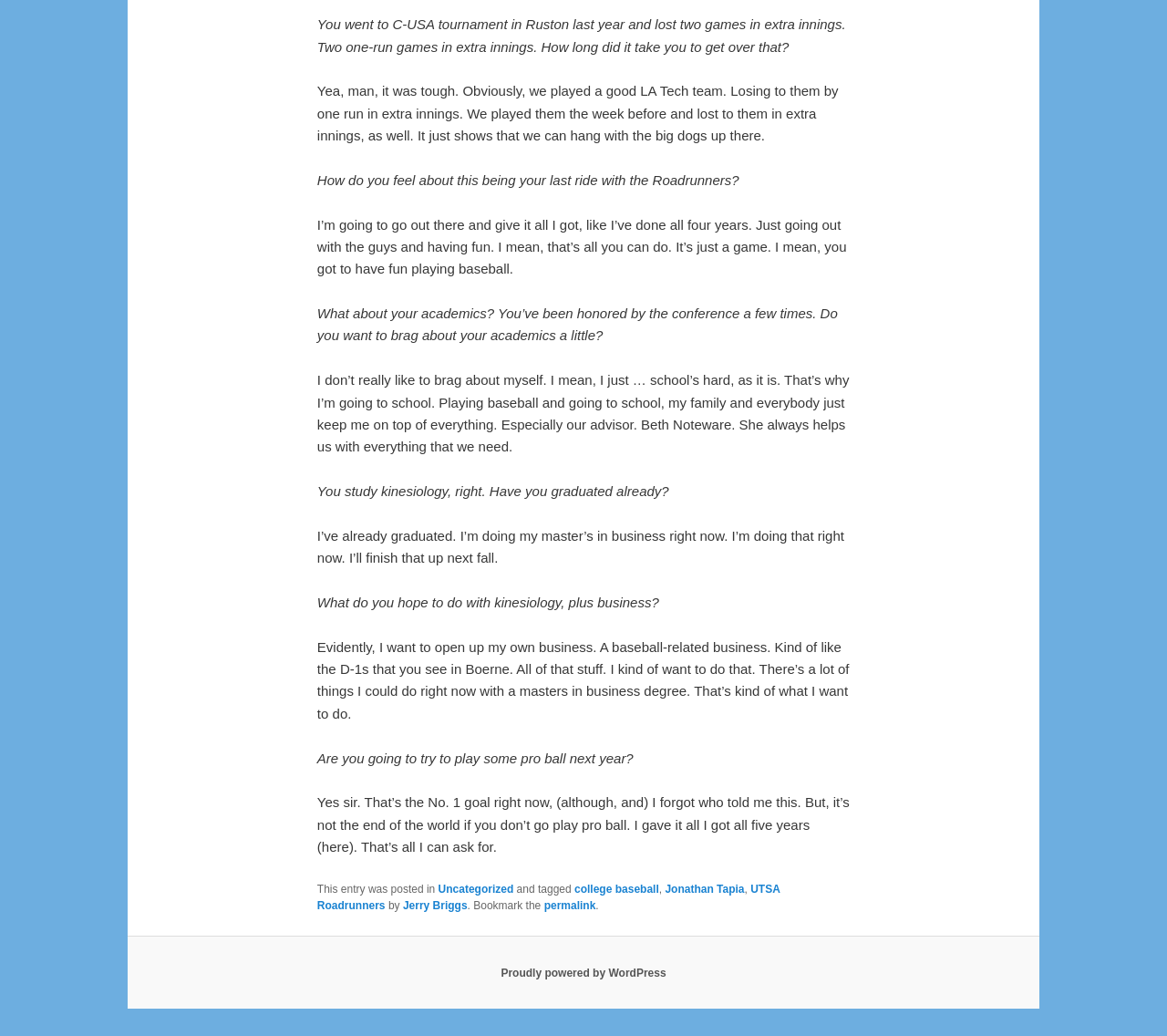With reference to the screenshot, provide a detailed response to the question below:
What is the player's plan after this season?

The player mentions that their number one goal right now is to try to play professional baseball next year.